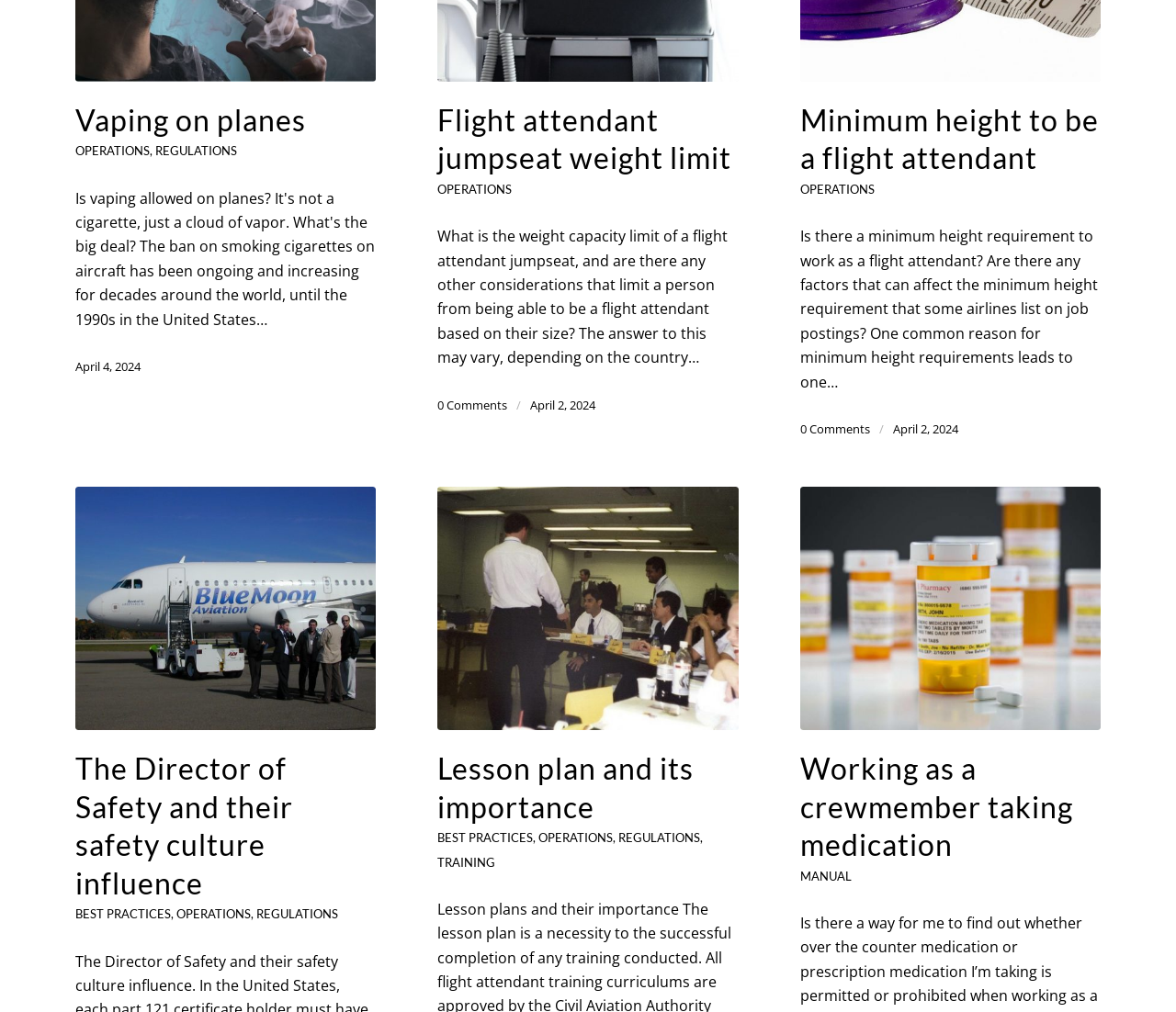How many headings are present on the webpage?
Answer the question with as much detail as possible.

There are six headings on the webpage, each corresponding to a different article: 'Vaping on planes', 'Flight attendant jumpseat weight limit', 'Minimum height to be a flight attendant', 'The Director of Safety and their safety culture influence', 'Lesson plan and its importance', and 'Working as a crewmember taking medication'.